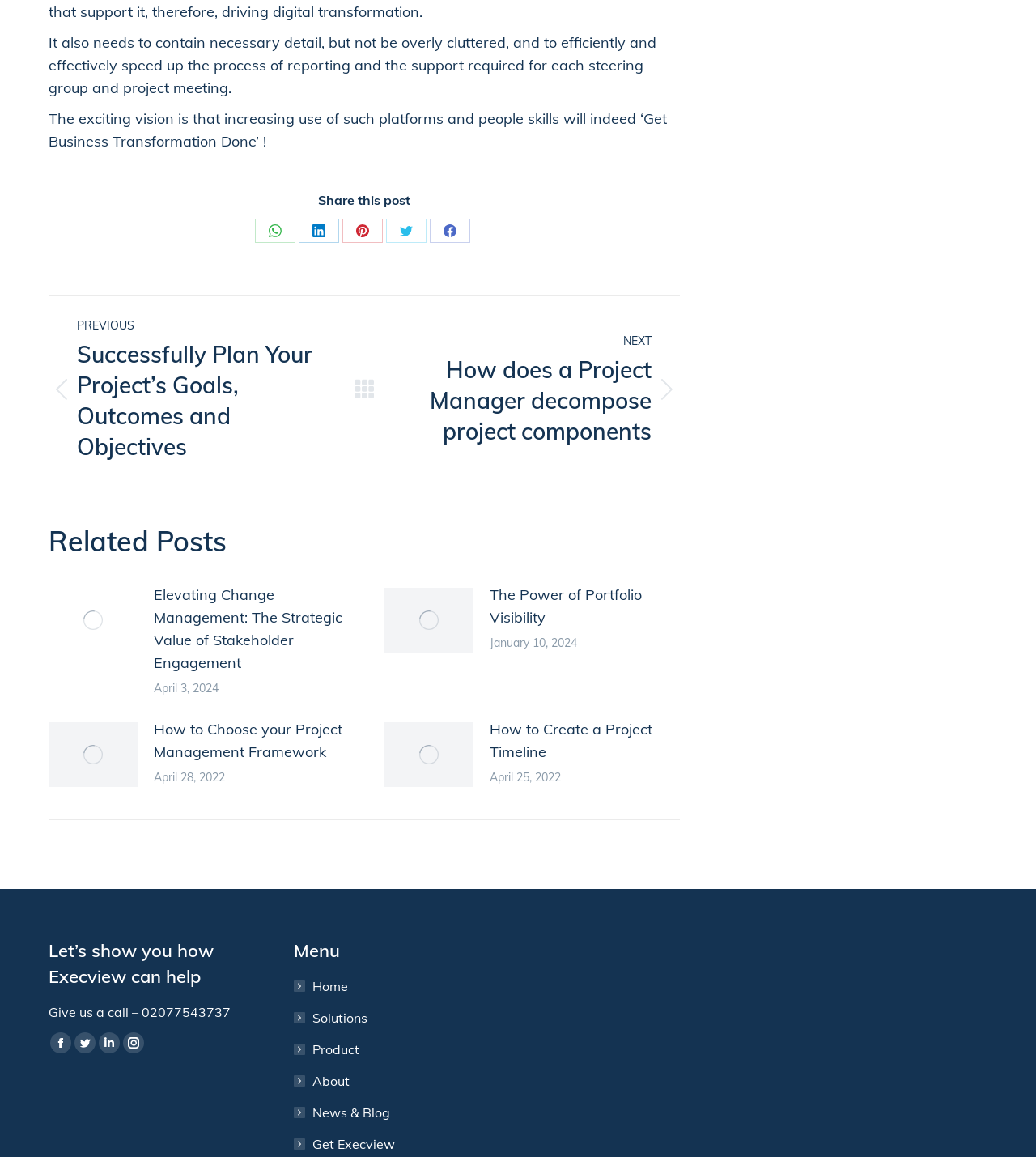Identify the bounding box for the described UI element: "News & Blog".

[0.283, 0.952, 0.376, 0.971]